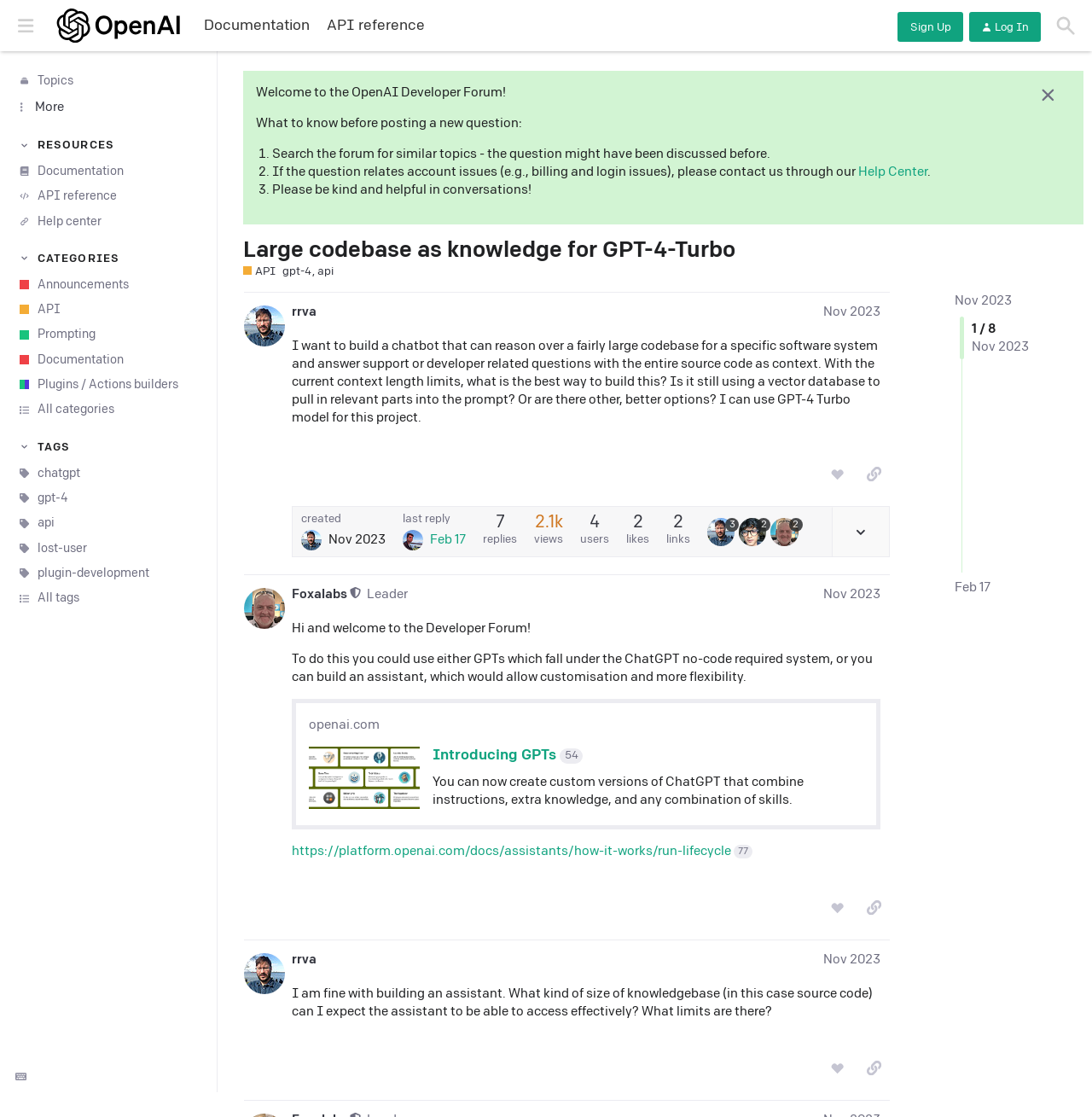Specify the bounding box coordinates of the element's region that should be clicked to achieve the following instruction: "Like the post". The bounding box coordinates consist of four float numbers between 0 and 1, in the format [left, top, right, bottom].

[0.752, 0.412, 0.781, 0.438]